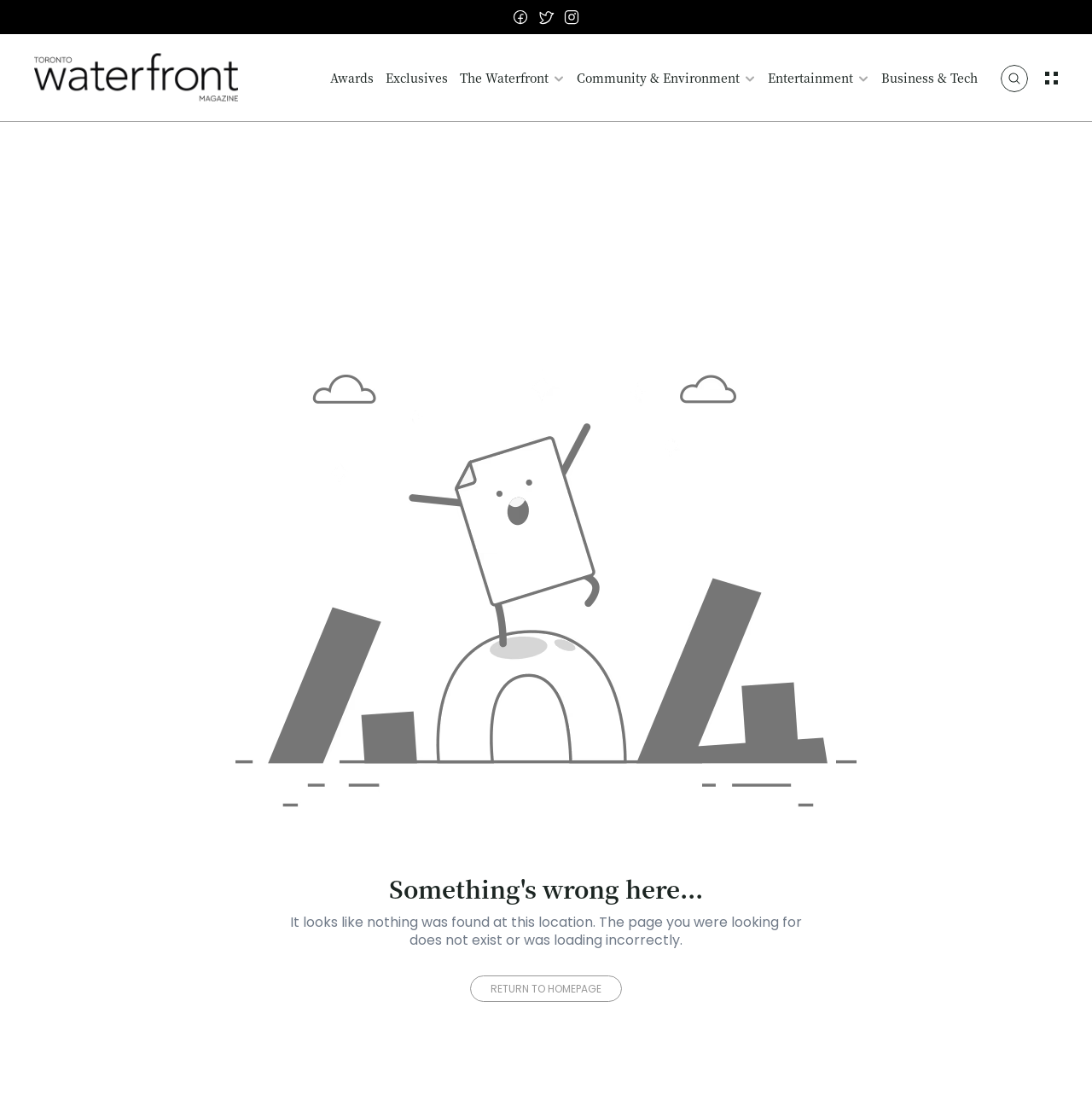Please determine the bounding box coordinates of the element to click in order to execute the following instruction: "return to homepage". The coordinates should be four float numbers between 0 and 1, specified as [left, top, right, bottom].

[0.43, 0.877, 0.57, 0.901]